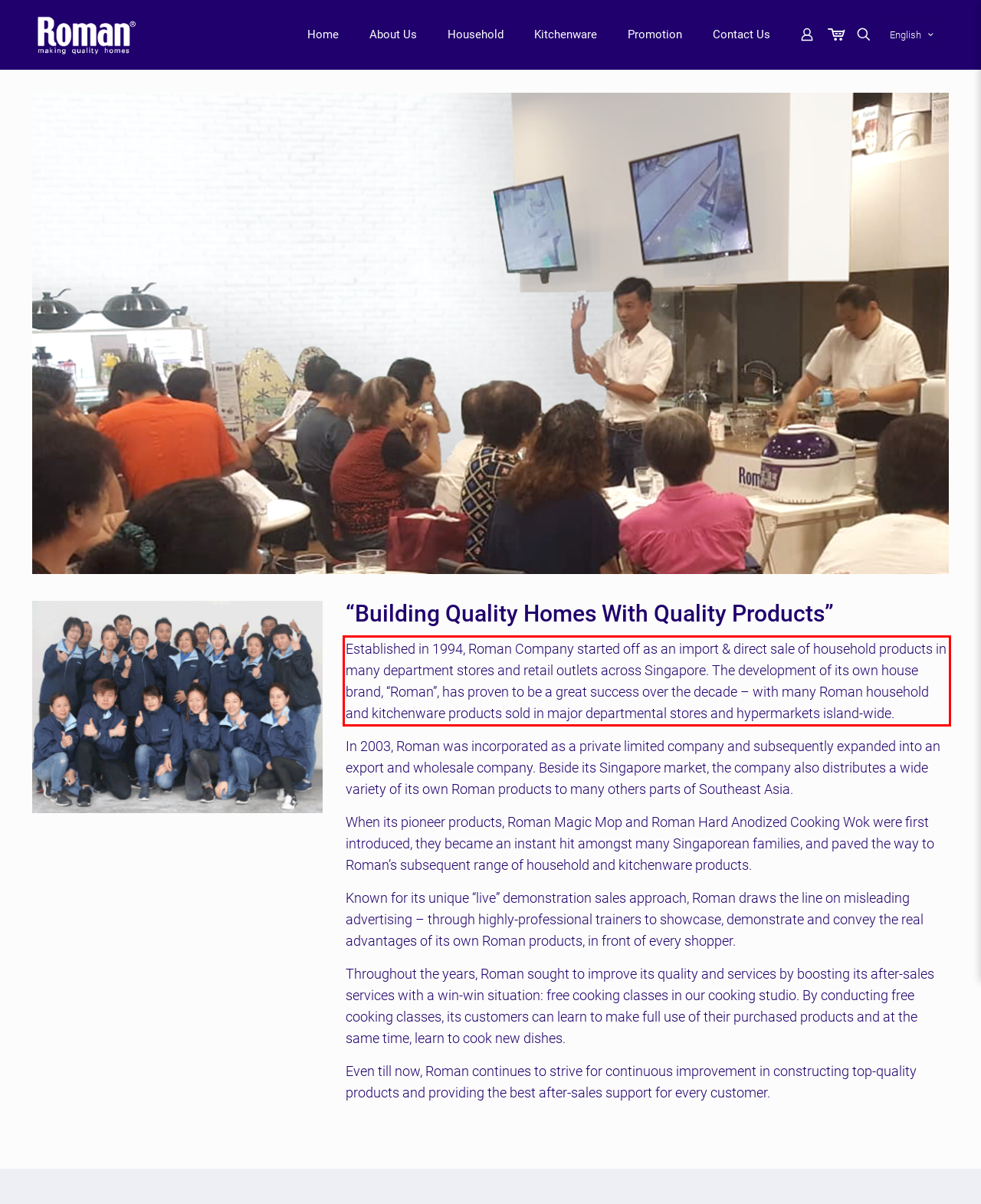Identify and transcribe the text content enclosed by the red bounding box in the given screenshot.

Established in 1994, Roman Company started off as an import & direct sale of household products in many department stores and retail outlets across Singapore. The development of its own house brand, “Roman”, has proven to be a great success over the decade – with many Roman household and kitchenware products sold in major departmental stores and hypermarkets island-wide.